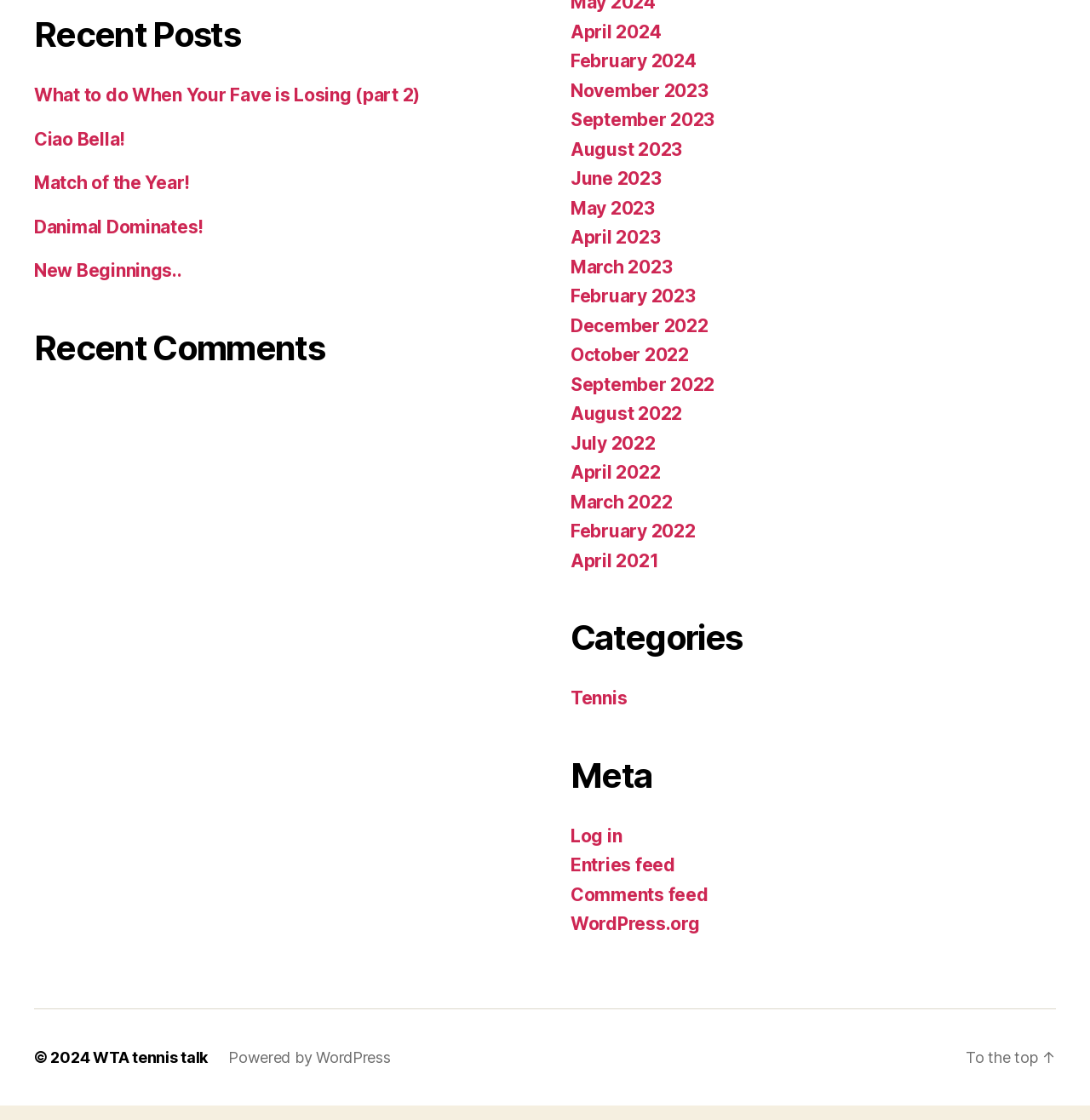Bounding box coordinates are to be given in the format (top-left x, top-left y, bottom-right x, bottom-right y). All values must be floating point numbers between 0 and 1. Provide the bounding box coordinate for the UI element described as: Match of the Year!

[0.031, 0.166, 0.174, 0.185]